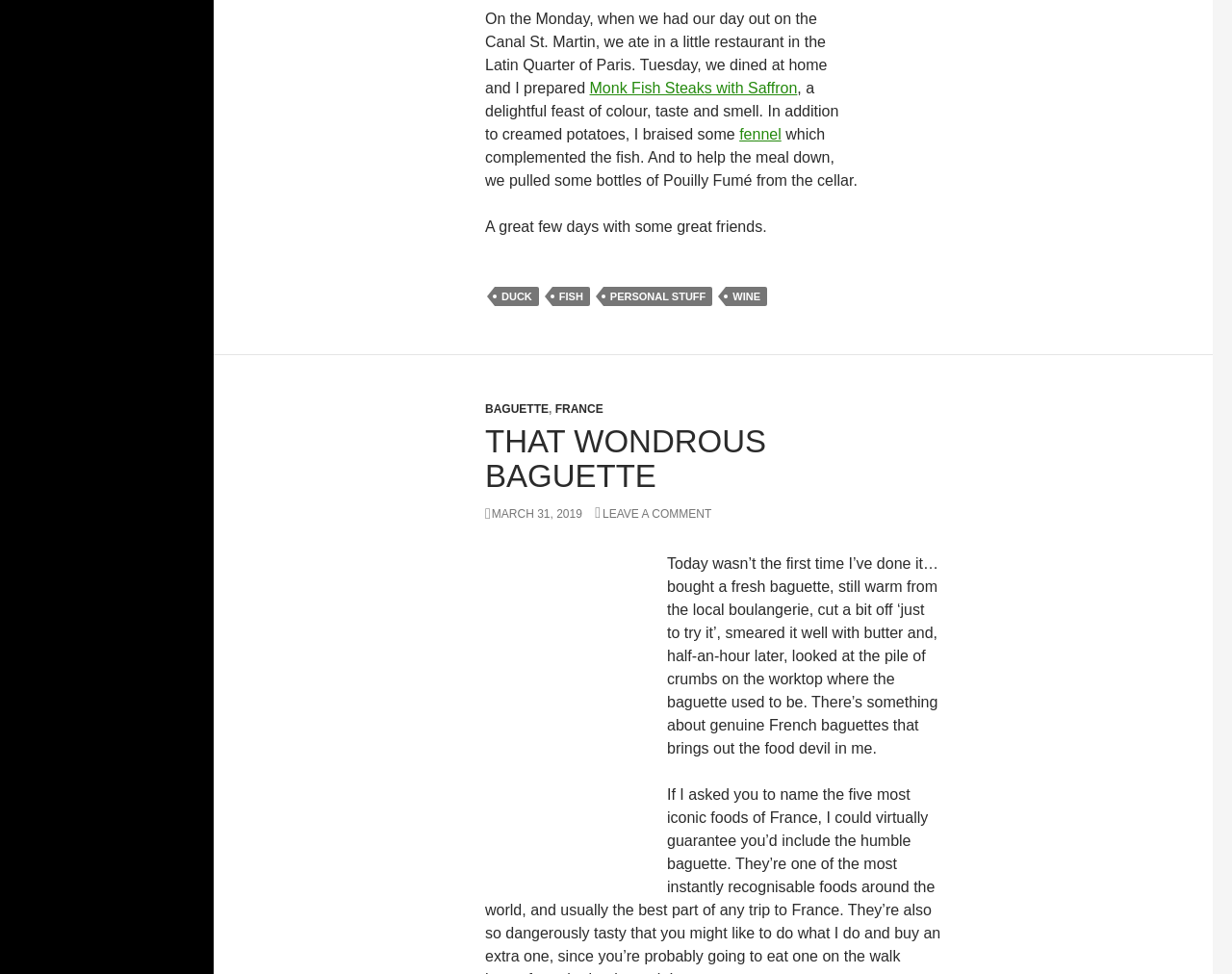Using the description "Monk Fish Steaks with Saffron", predict the bounding box of the relevant HTML element.

[0.479, 0.082, 0.647, 0.099]